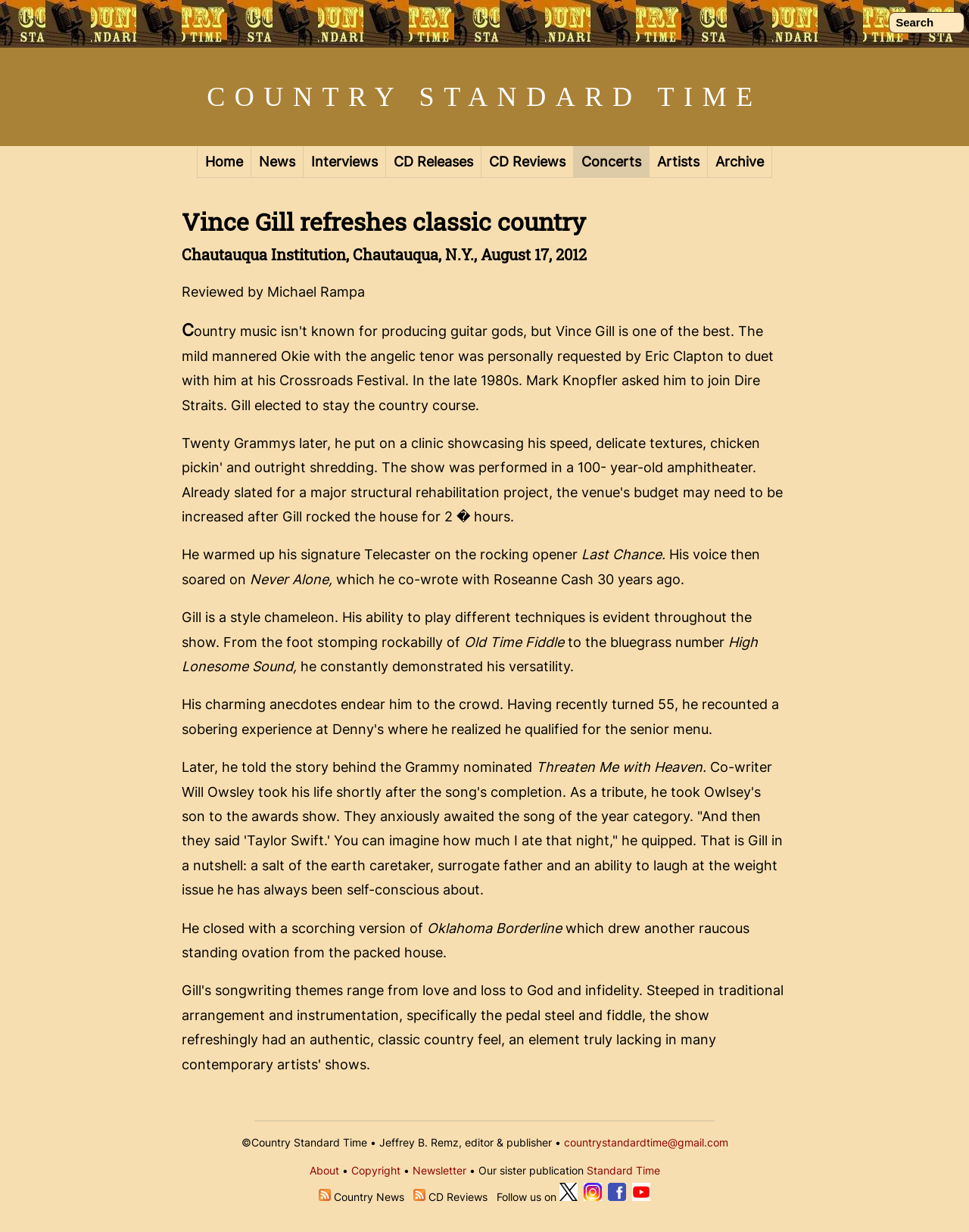Respond to the question below with a single word or phrase: What is the name of the song that Vince Gill co-wrote with Roseanne Cash?

Never Alone